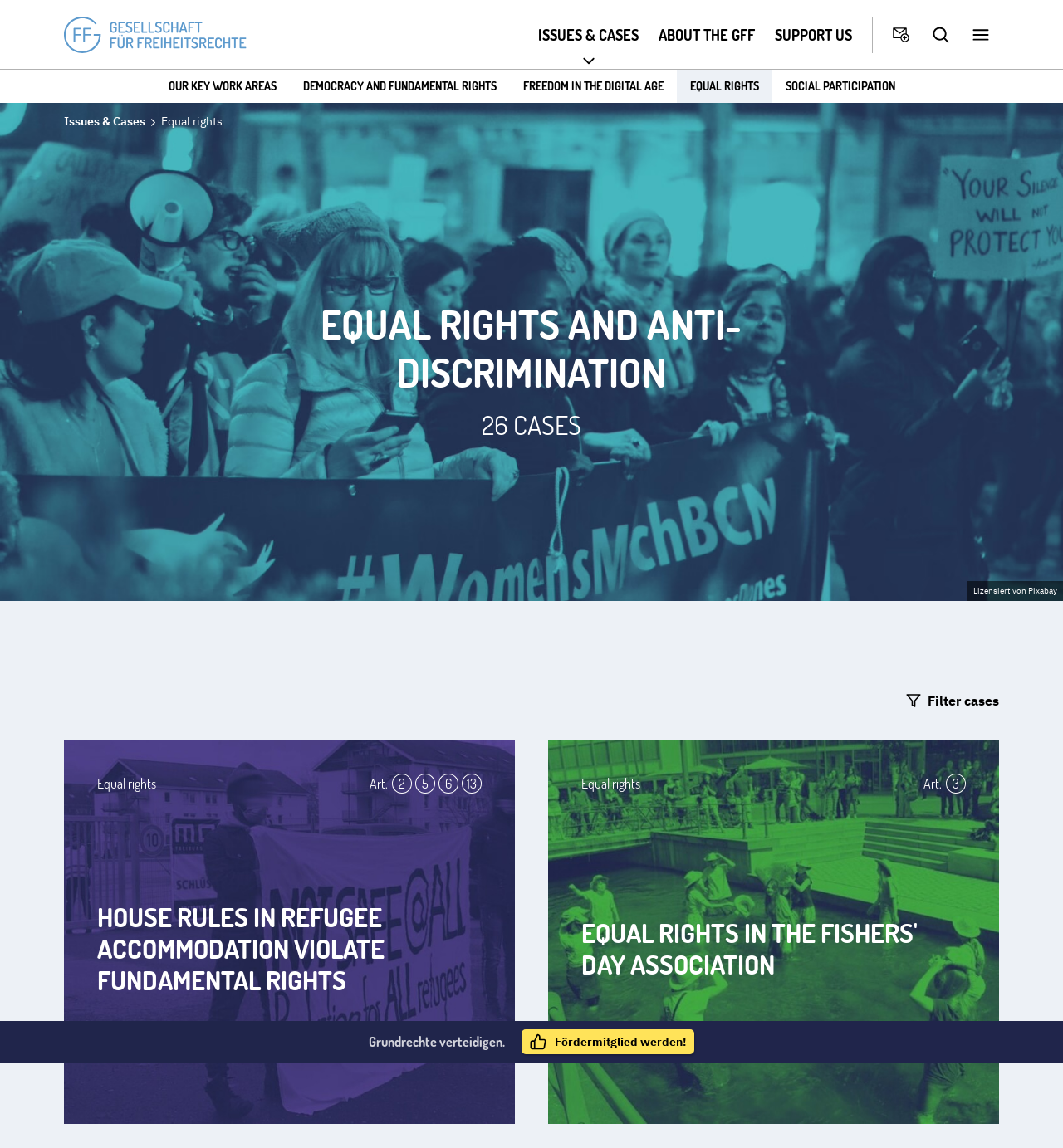From the details in the image, provide a thorough response to the question: How many cases are mentioned on the webpage?

The number of cases can be found in the section 'EQUAL RIGHTS AND ANTI-DISCRIMINATION', where it says '26 CASES'.